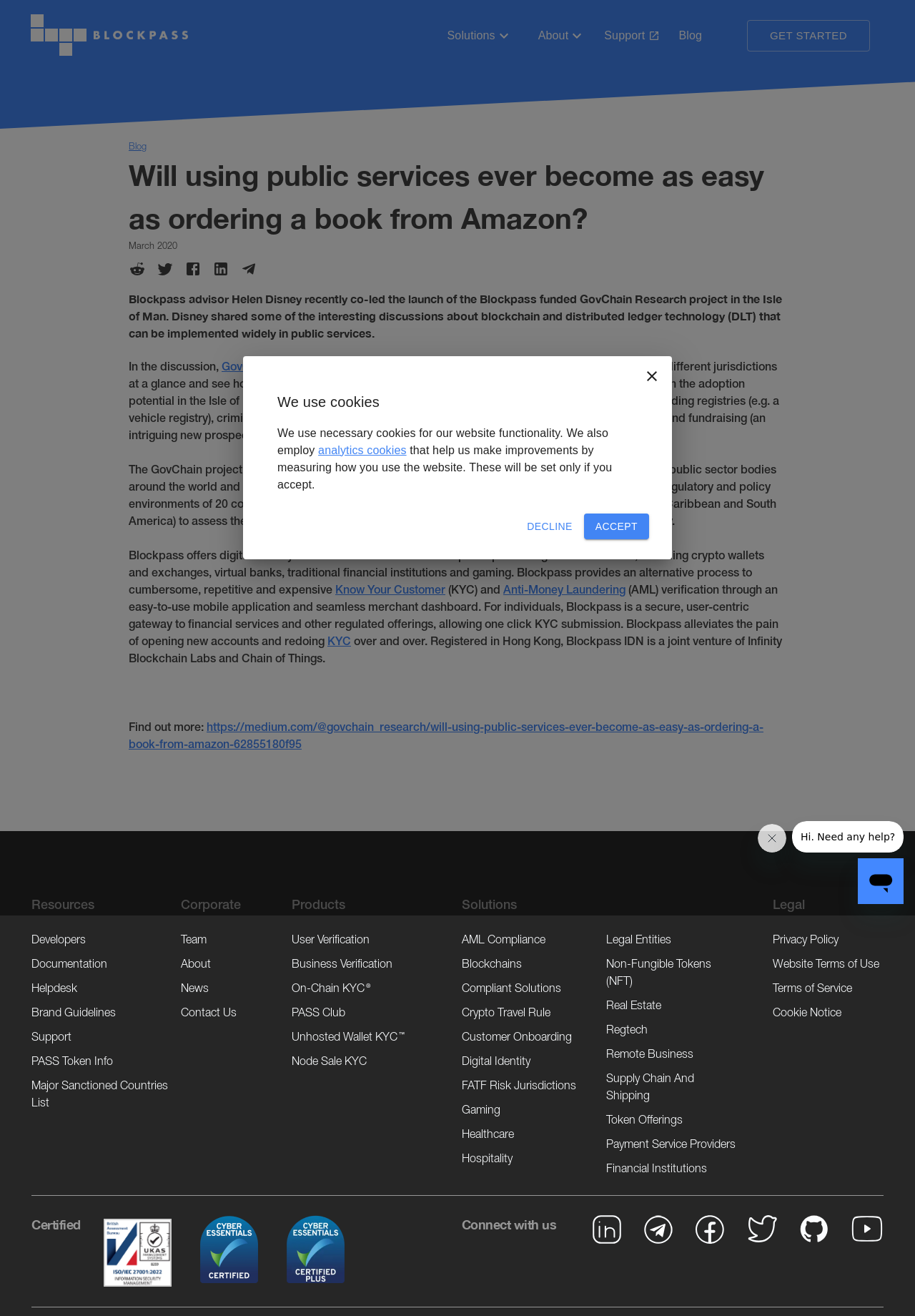Determine the main text heading of the webpage and provide its content.

Will using public services ever become as easy as ordering a book from Amazon?